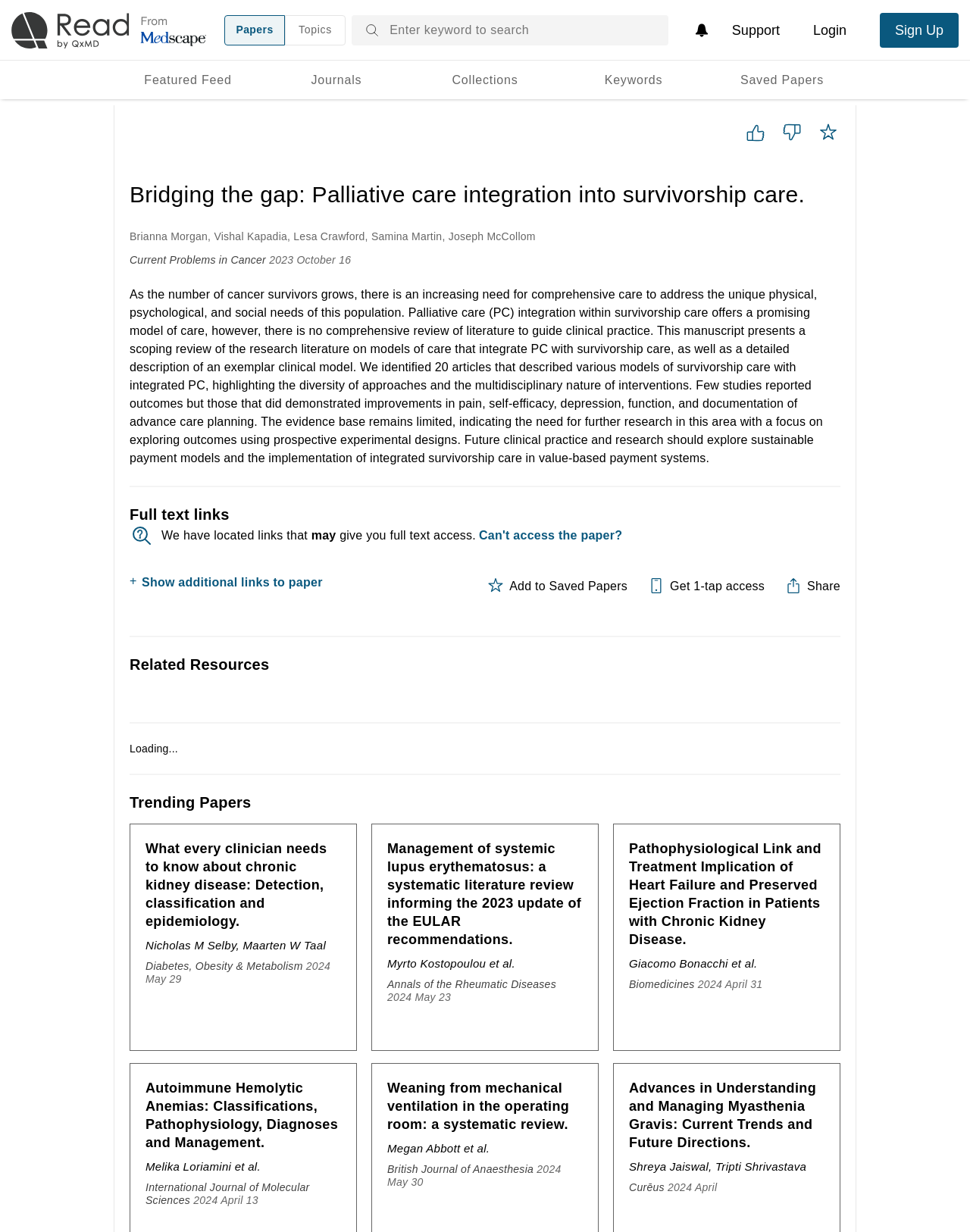Can you provide the bounding box coordinates for the element that should be clicked to implement the instruction: "Login to the website"?

[0.823, 0.01, 0.888, 0.038]